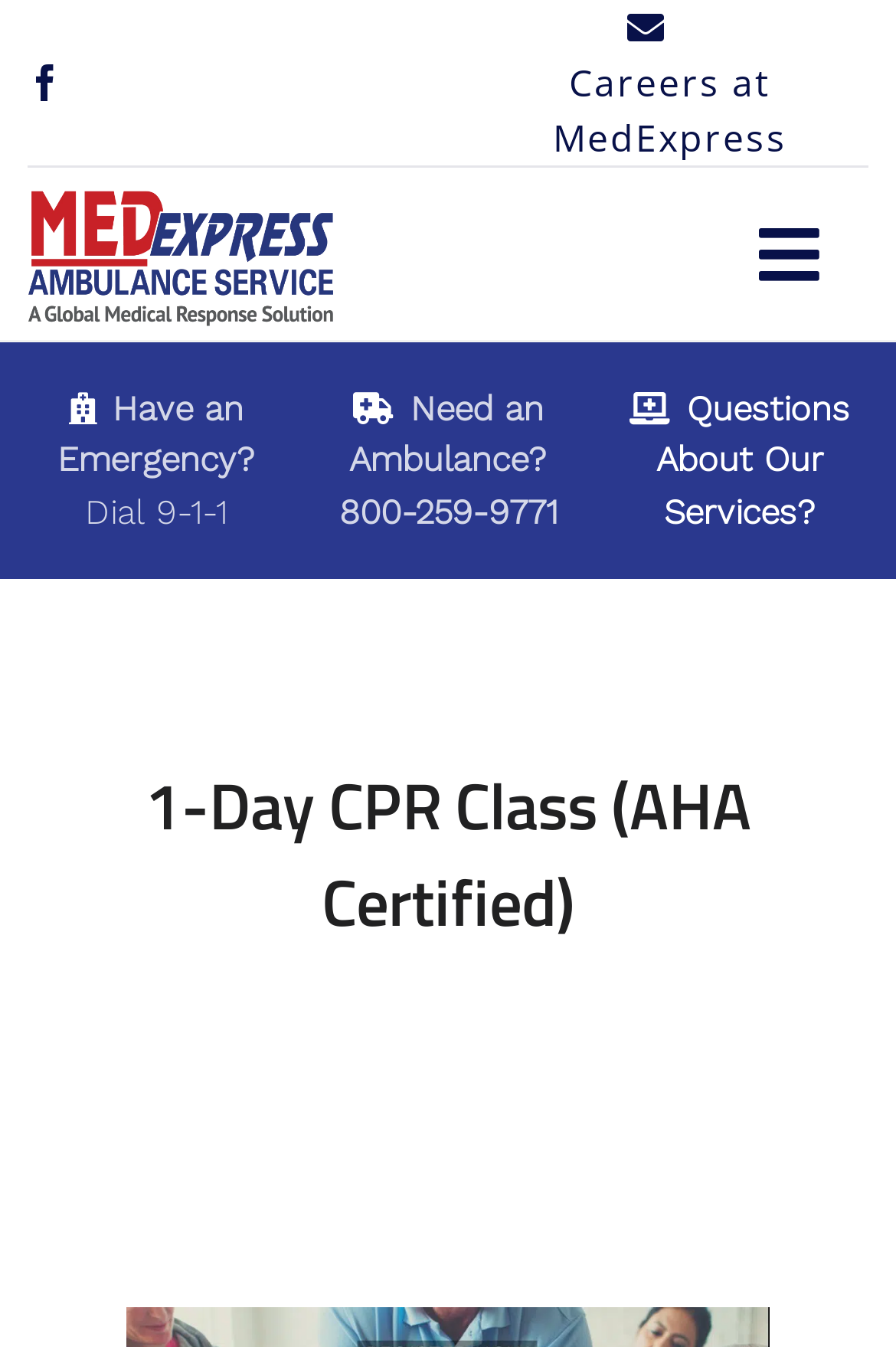Could you determine the bounding box coordinates of the clickable element to complete the instruction: "Toggle the Virtual Assistant Main Menu"? Provide the coordinates as four float numbers between 0 and 1, i.e., [left, top, right, bottom].

[0.791, 0.144, 0.97, 0.236]